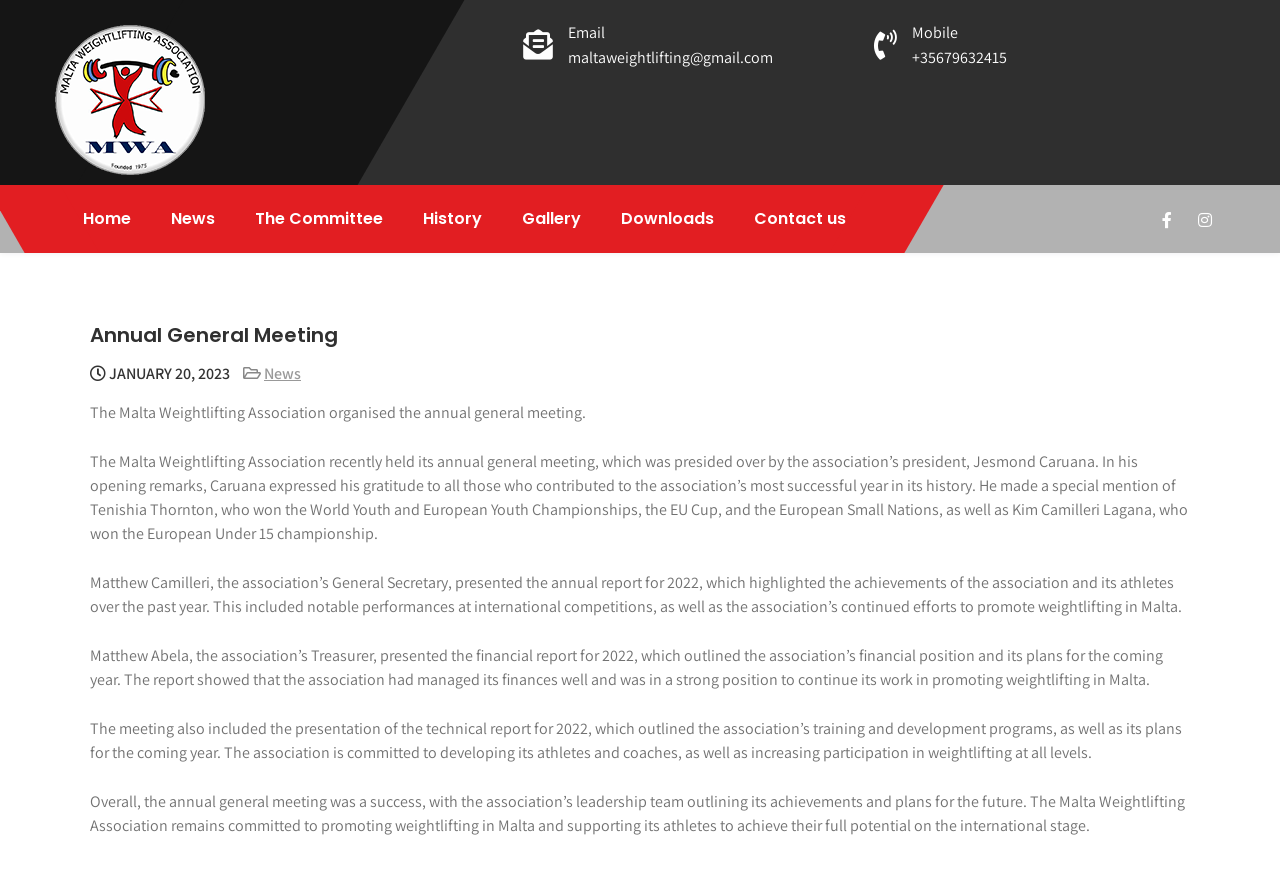Respond with a single word or phrase to the following question:
What is the mobile number of the Malta Weightlifting Association?

+35679632415